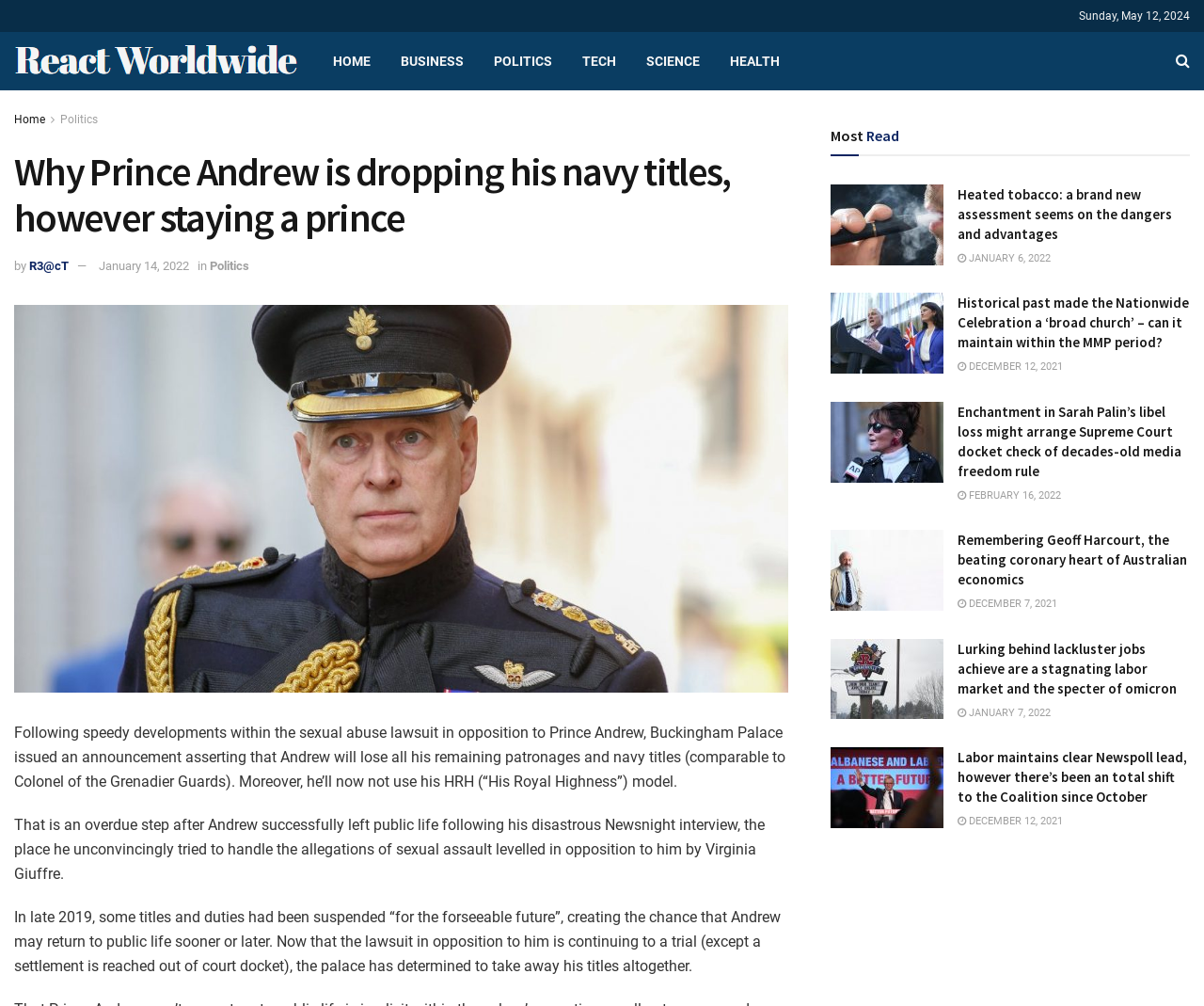Locate the bounding box coordinates of the element to click to perform the following action: 'Click on the 'HOME' link'. The coordinates should be given as four float values between 0 and 1, in the form of [left, top, right, bottom].

[0.264, 0.032, 0.32, 0.09]